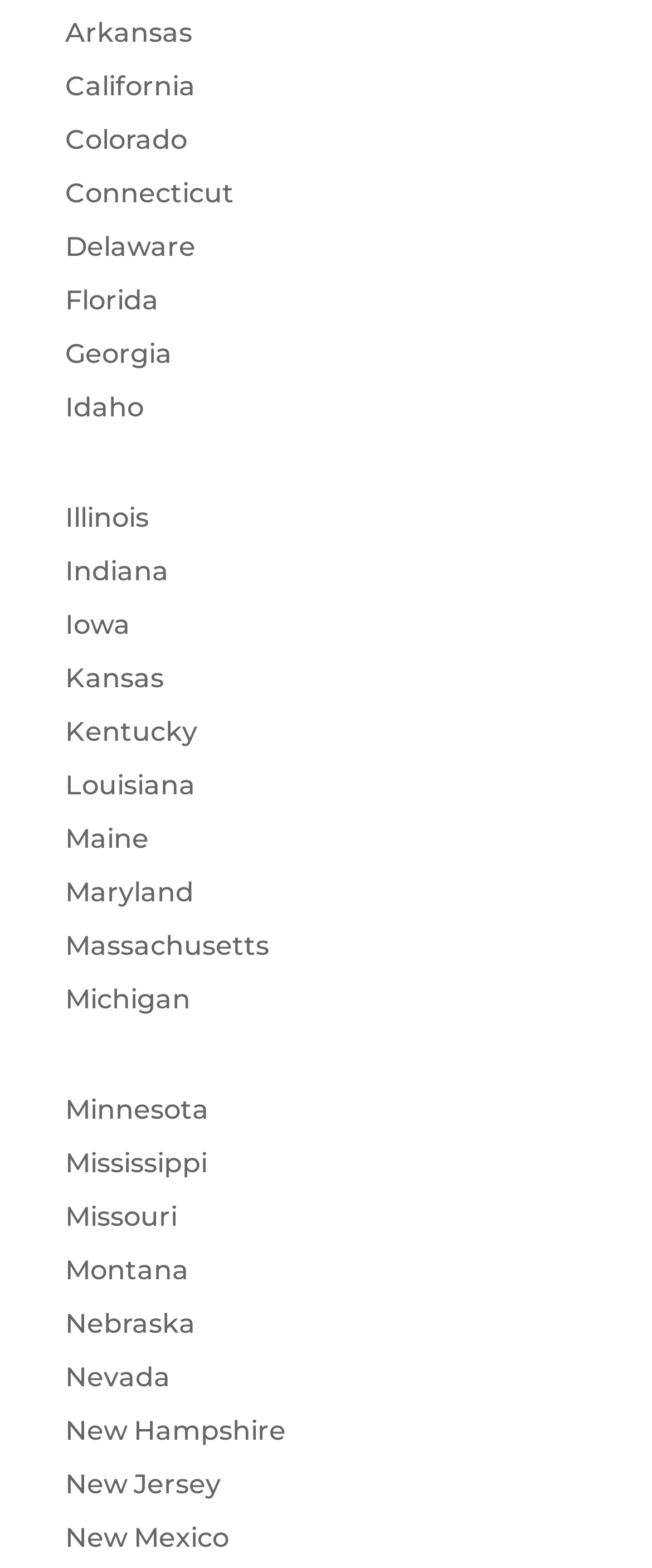Carefully examine the image and provide an in-depth answer to the question: Is Louisiana listed?

I searched for the link 'Louisiana' on the webpage, and I found it, so Louisiana is listed.